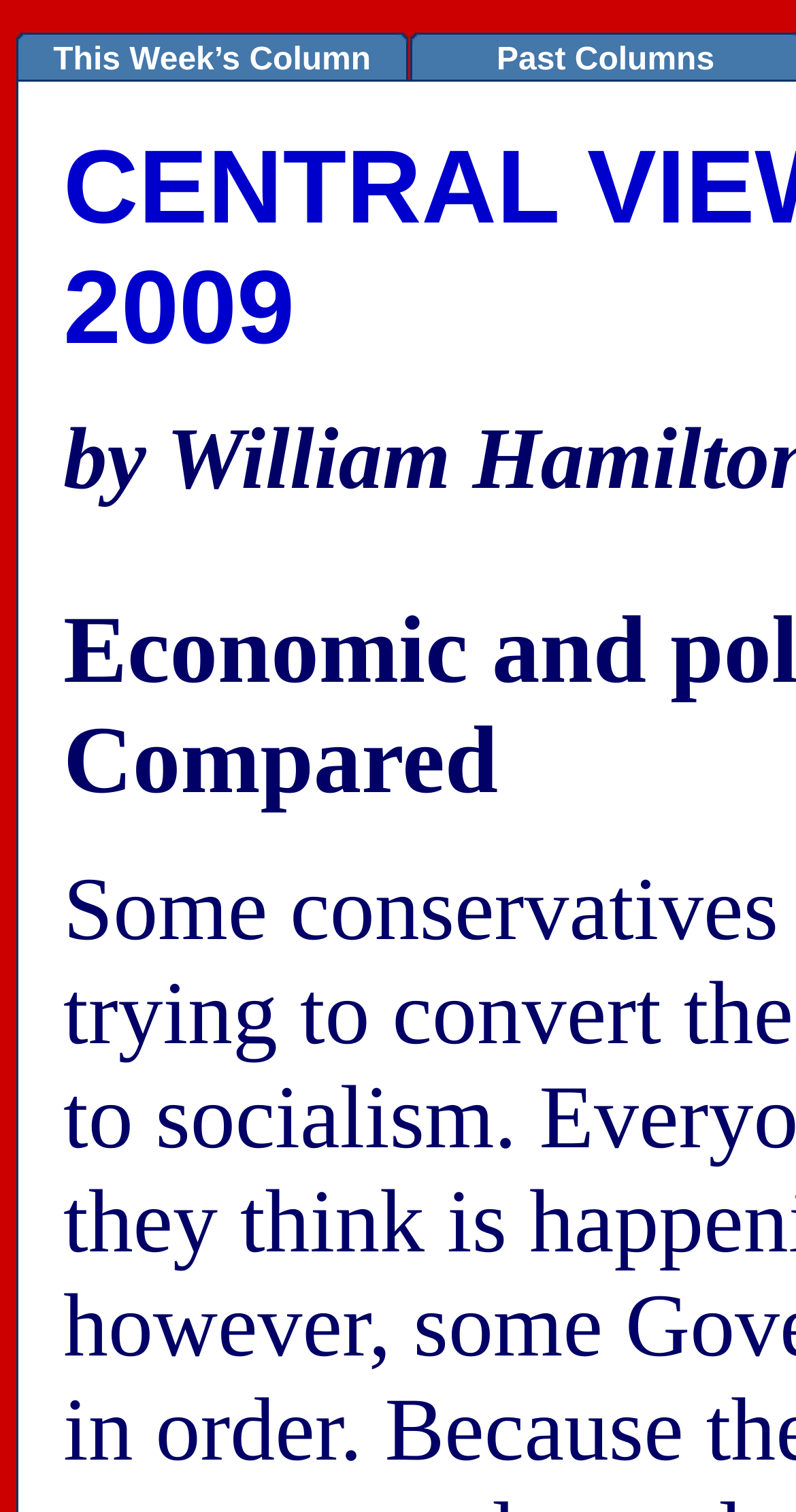Explain the webpage in detail.

This webpage appears to be a column or blog page, with a prominent title "This Week's Column" at the top. The page is divided into a table-like structure, with multiple rows and columns. 

In the top-left section, there is a small image. Below it, there are three images aligned horizontally, taking up about half of the page's width. To the right of these images, there is another image. 

In the next row, there are three more images aligned horizontally, followed by a section with the title "This Week's Column" and a link with the same text. This section is accompanied by two images on either side. 

The page continues with multiple rows, each containing various images, some of which are aligned horizontally. There are also links and images scattered throughout the page. 

At the bottom of the page, there is a section with the title "Past Columns" and a link with the same text. This section is accompanied by an image above it and another image to its left.